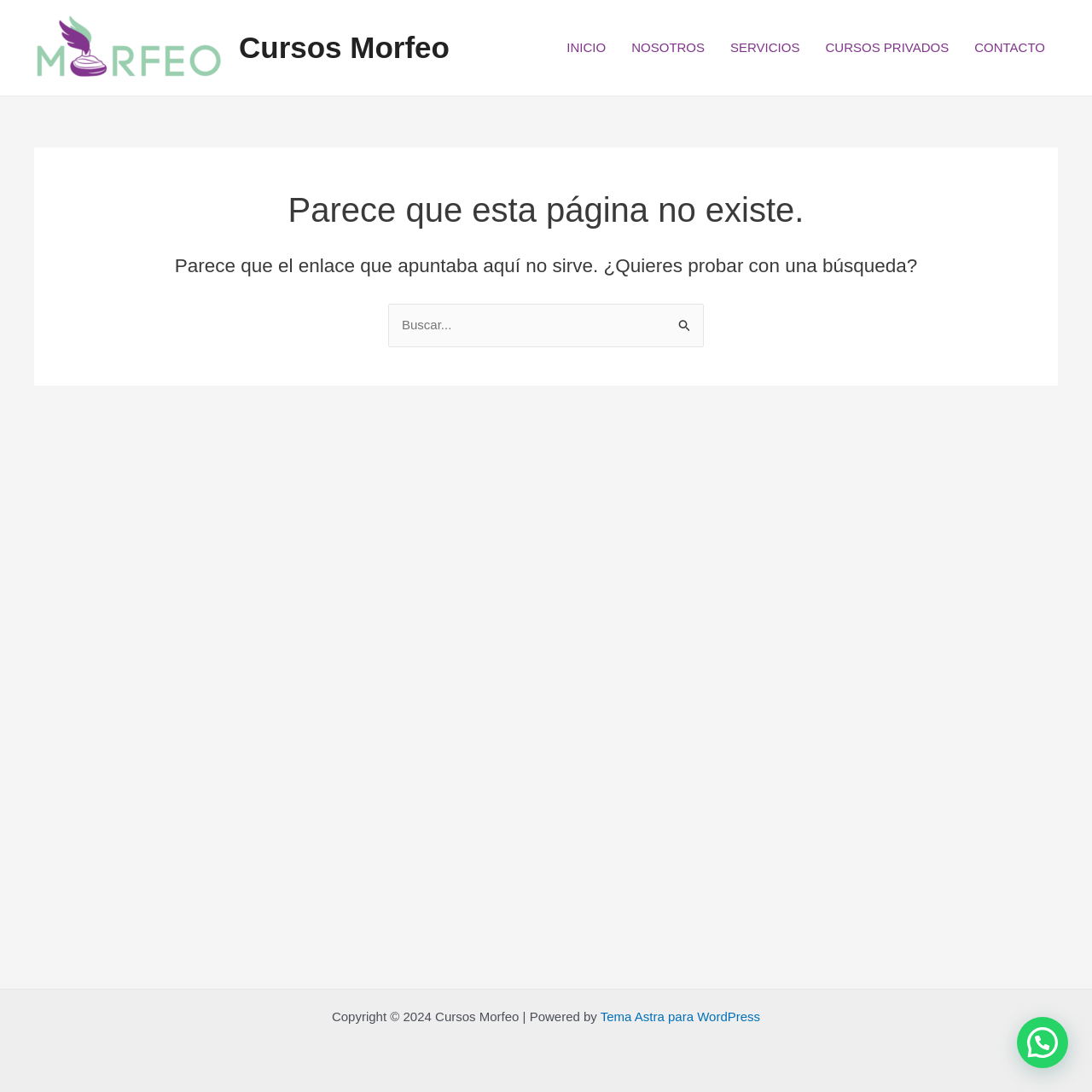Please determine the bounding box coordinates of the area that needs to be clicked to complete this task: 'View the website's copyright information'. The coordinates must be four float numbers between 0 and 1, formatted as [left, top, right, bottom].

[0.304, 0.924, 0.55, 0.938]